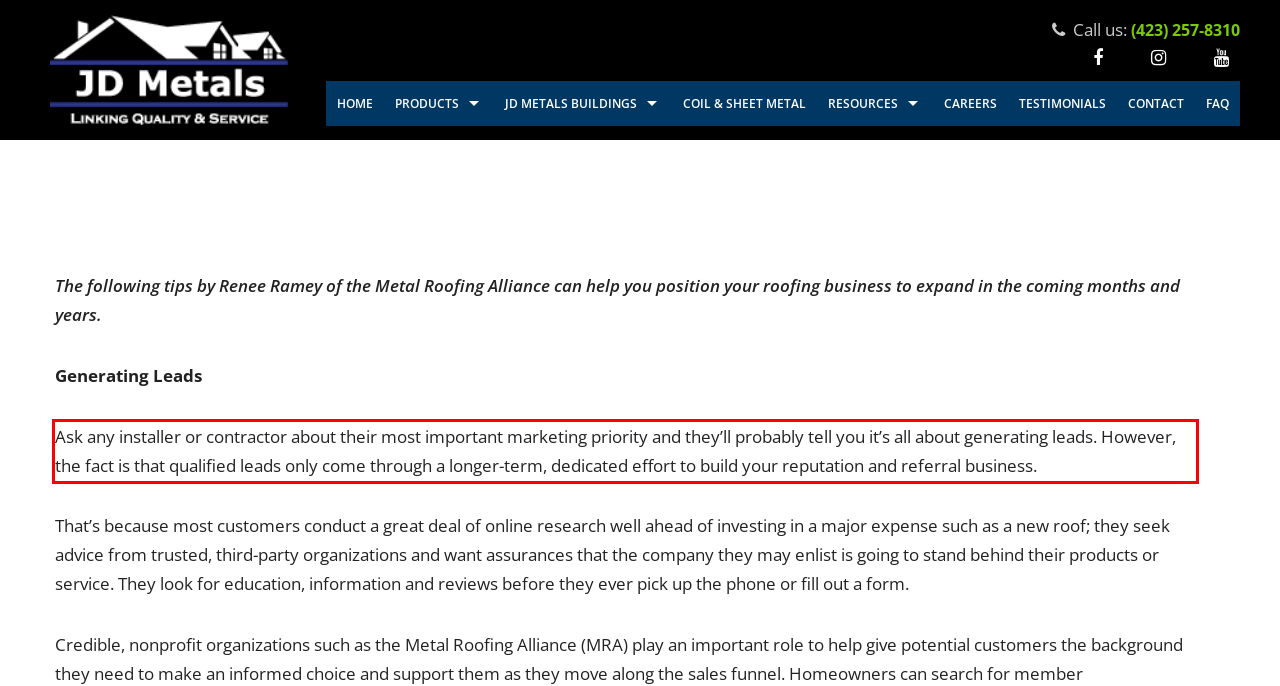Given a screenshot of a webpage with a red bounding box, please identify and retrieve the text inside the red rectangle.

Ask any installer or contractor about their most important marketing priority and they’ll probably tell you it’s all about generating leads. However, the fact is that qualified leads only come through a longer-term, dedicated effort to build your reputation and referral business.